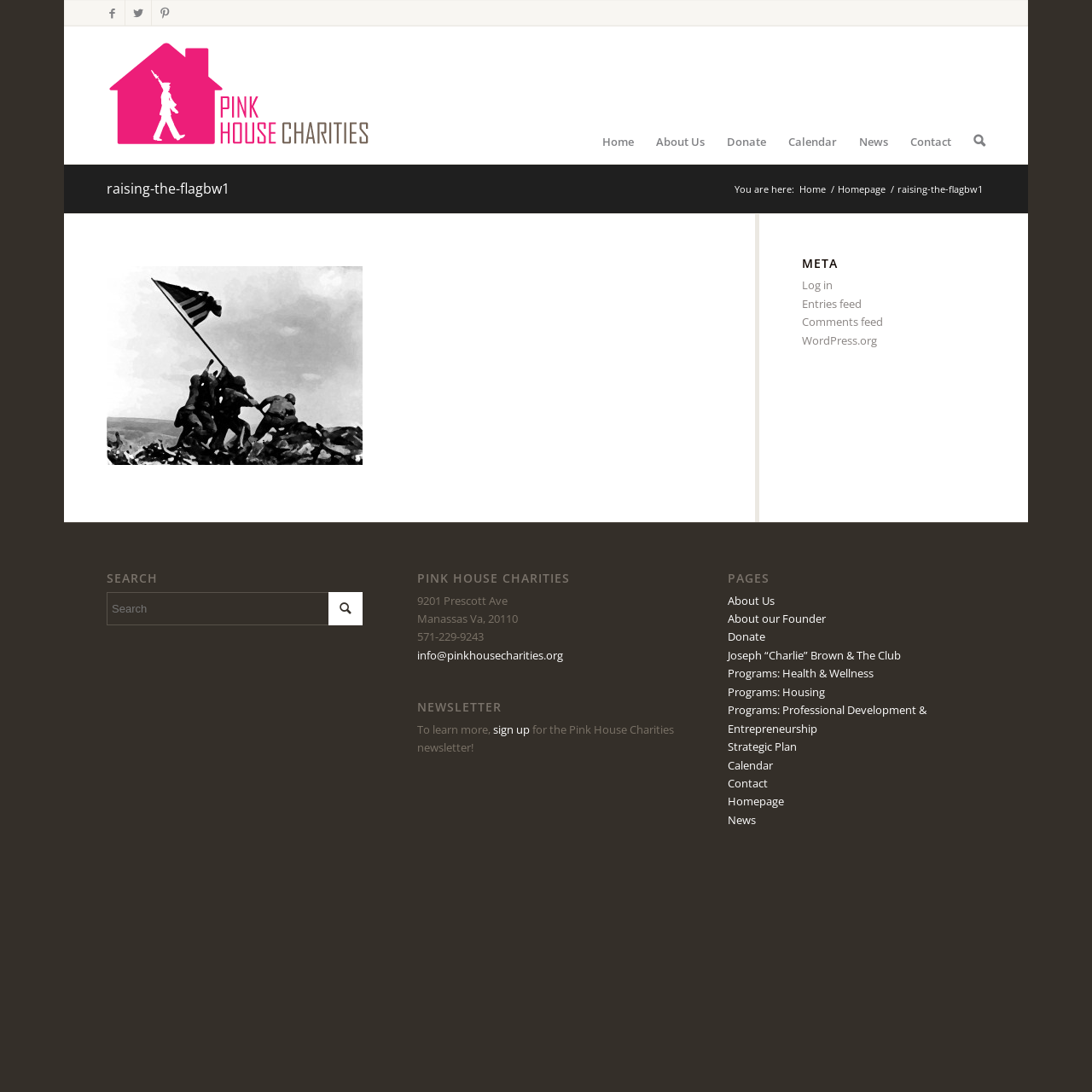Please identify the coordinates of the bounding box for the clickable region that will accomplish this instruction: "Search for something".

[0.098, 0.542, 0.332, 0.572]